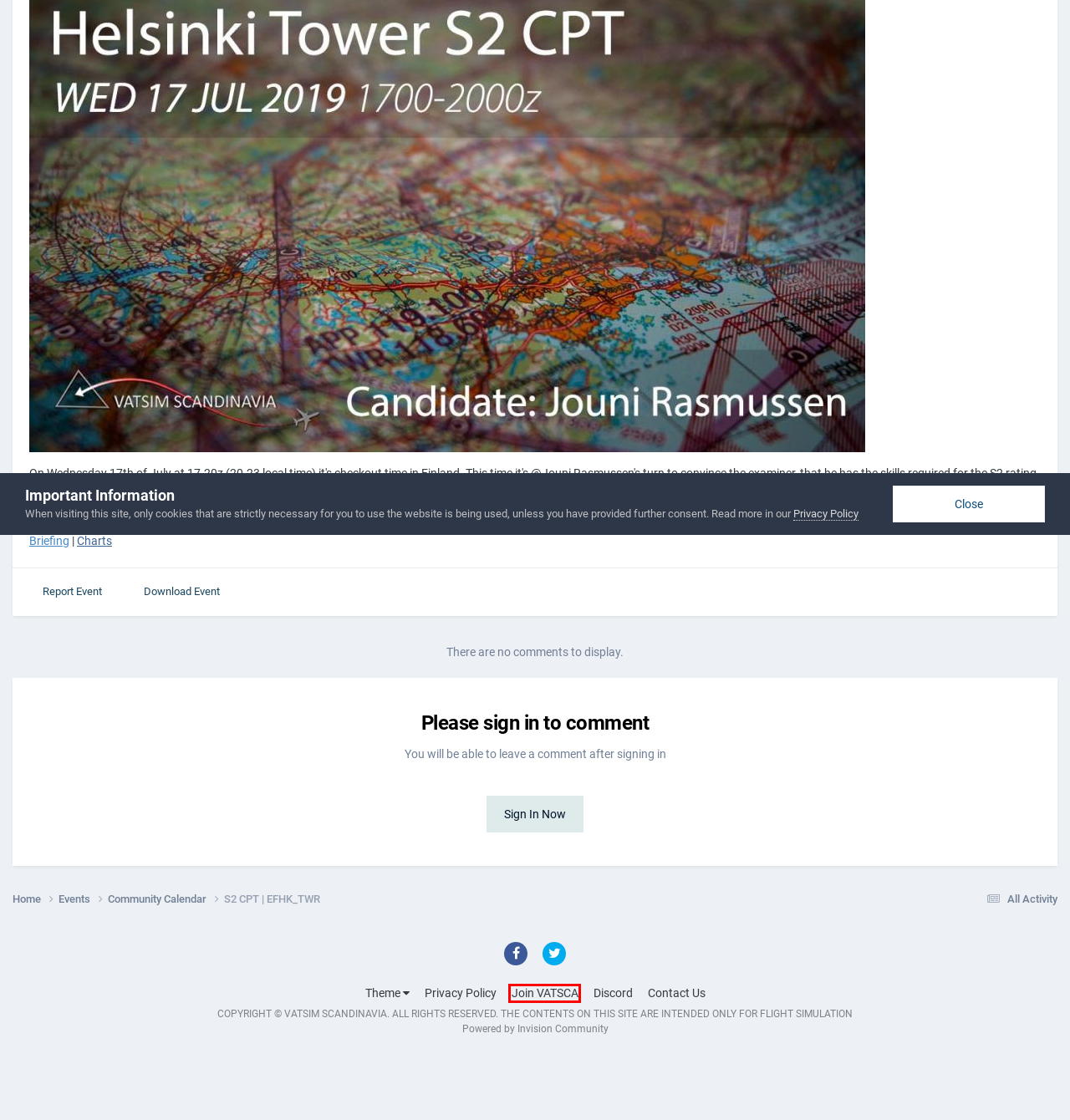Examine the webpage screenshot and identify the UI element enclosed in the red bounding box. Pick the webpage description that most accurately matches the new webpage after clicking the selected element. Here are the candidates:
A. Contact Us - VATSIM Scandinavia
B. Sign In - VATSIM Scandinavia
C. Privacy Policies | Wiki
D. The scalable creator and customer community platform - Invision Community
E. June 2024 - VATSIM Scandinavia
F. Join - VATSIM Scandinavia
G. About us - VATSIM Scandinavia
H. Pilots - VATSIM Scandinavia

F